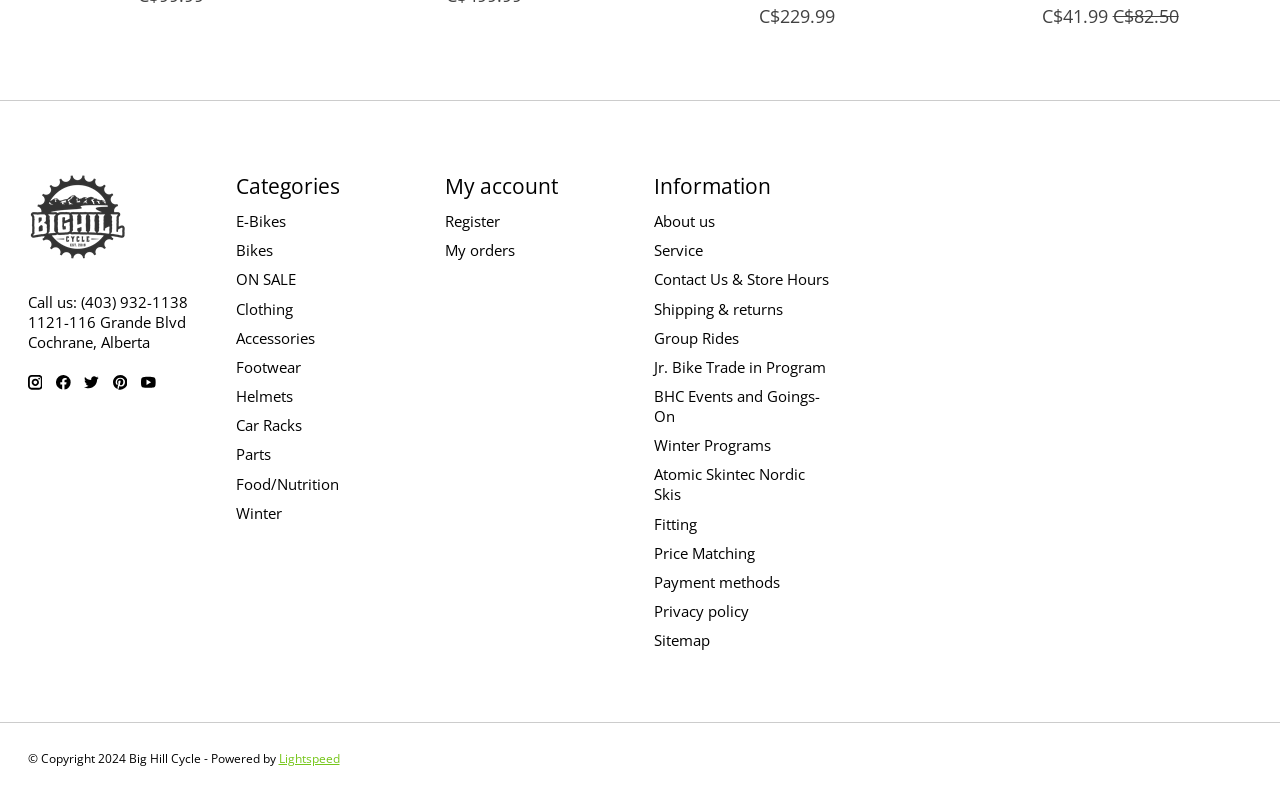Use a single word or phrase to answer the question: 
What is the copyright year of the website?

2024